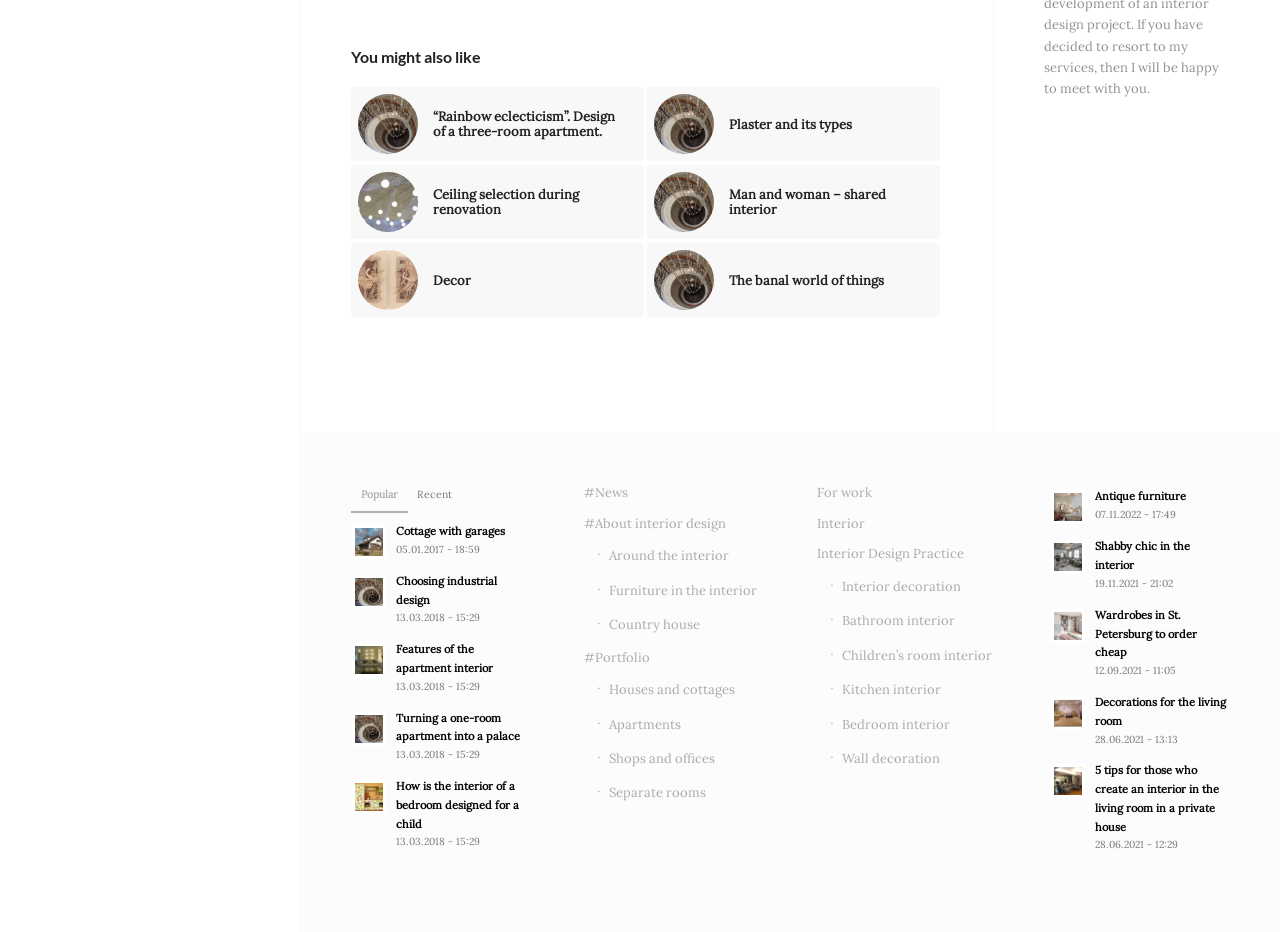Please specify the bounding box coordinates of the area that should be clicked to accomplish the following instruction: "Click on 'You might also like'". The coordinates should consist of four float numbers between 0 and 1, i.e., [left, top, right, bottom].

[0.274, 0.051, 0.736, 0.07]